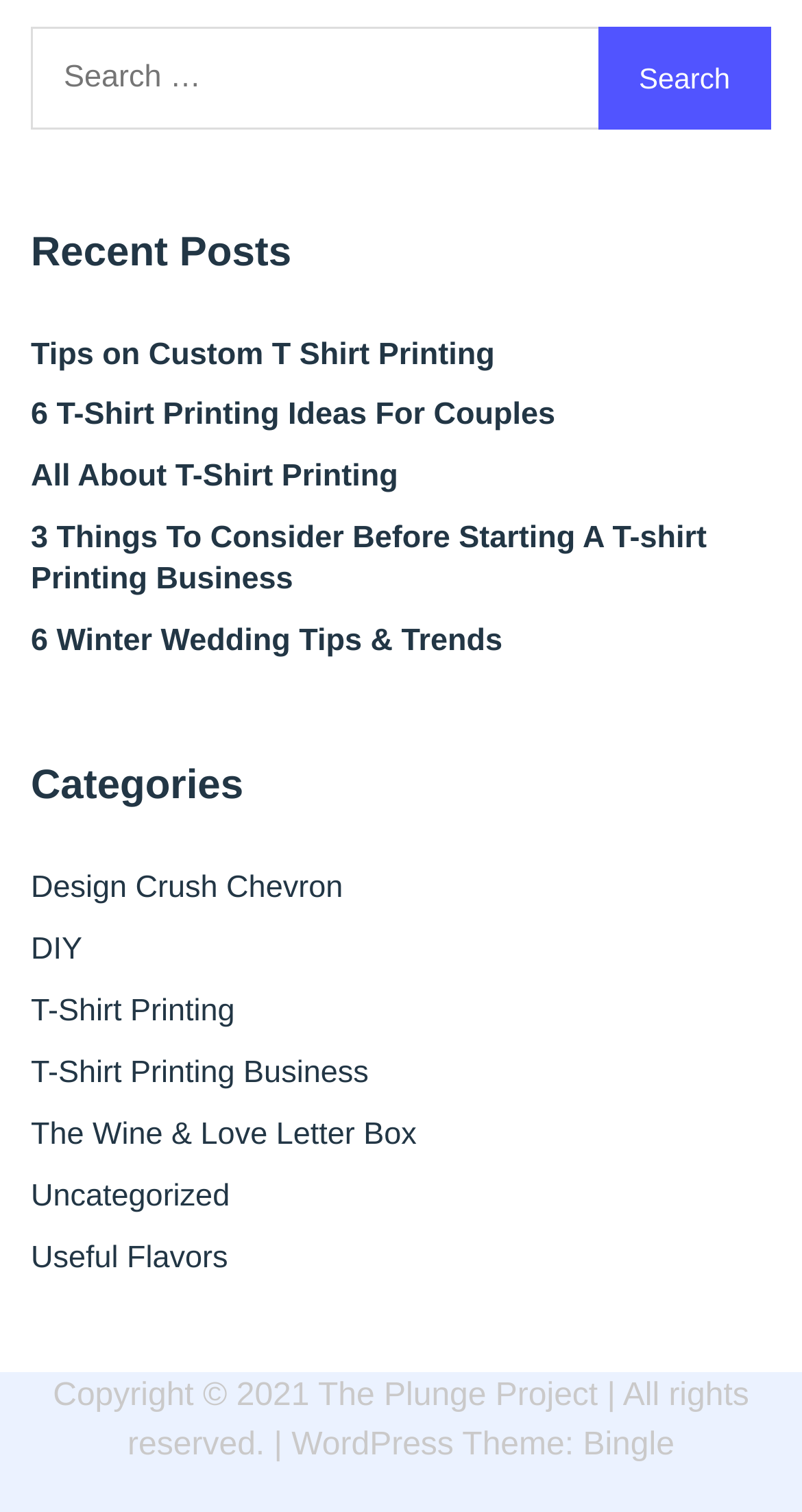Kindly determine the bounding box coordinates for the area that needs to be clicked to execute this instruction: "Read the post about T-Shirt Printing Ideas For Couples".

[0.038, 0.262, 0.962, 0.289]